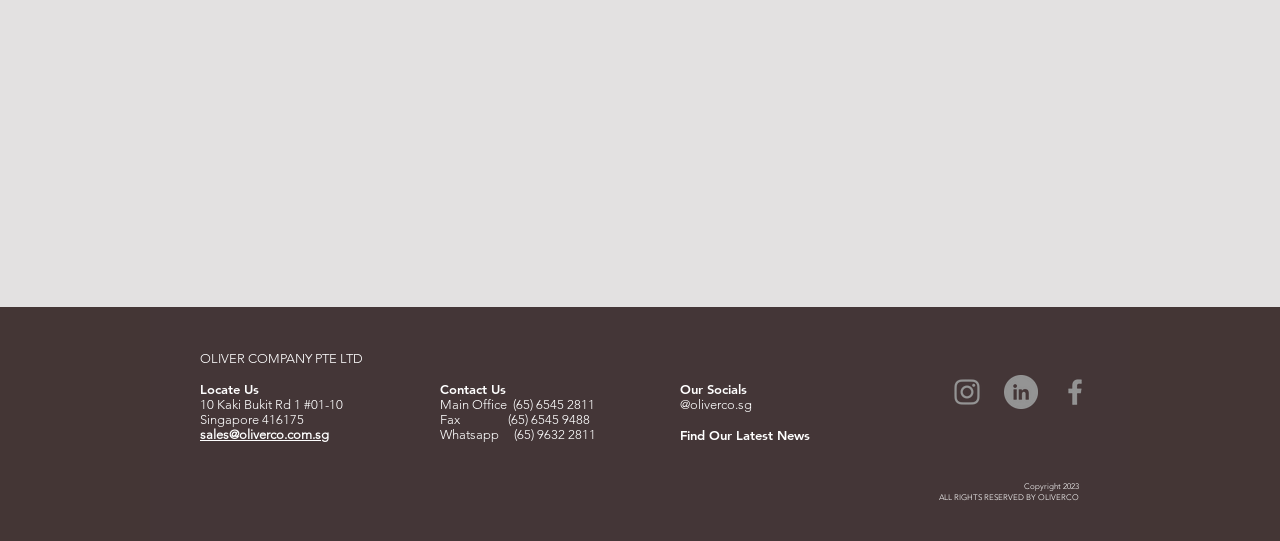Provide a one-word or short-phrase answer to the question:
What is the phone number for Whatsapp?

(65) 9632 2811